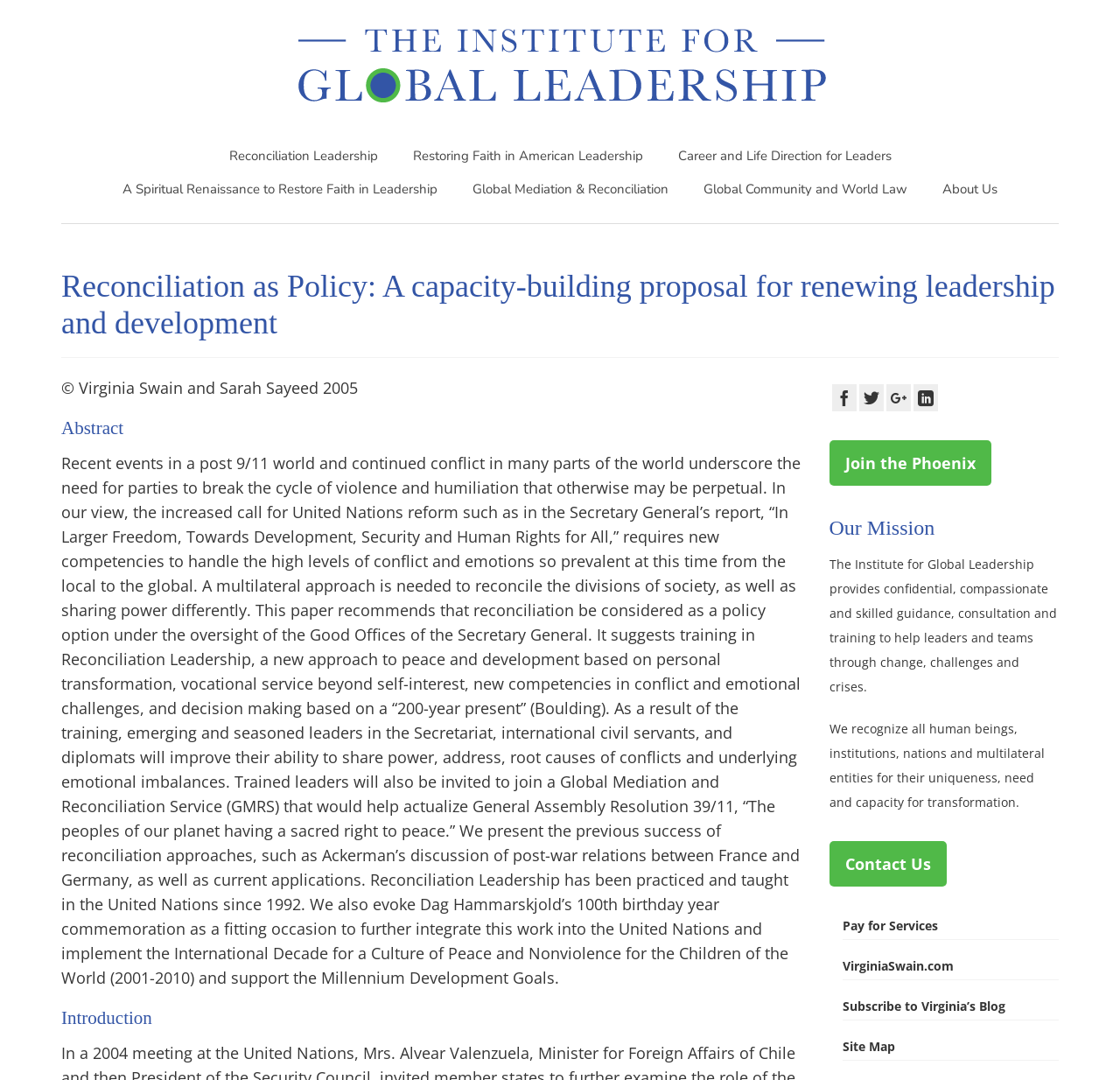What is the theme of the paper?
Utilize the image to construct a detailed and well-explained answer.

I read the abstract section of the webpage, which discusses the need for reconciliation and new competencies in conflict and emotional challenges. The paper also recommends training in Reconciliation Leadership. This suggests that the theme of the paper is reconciliation and leadership.